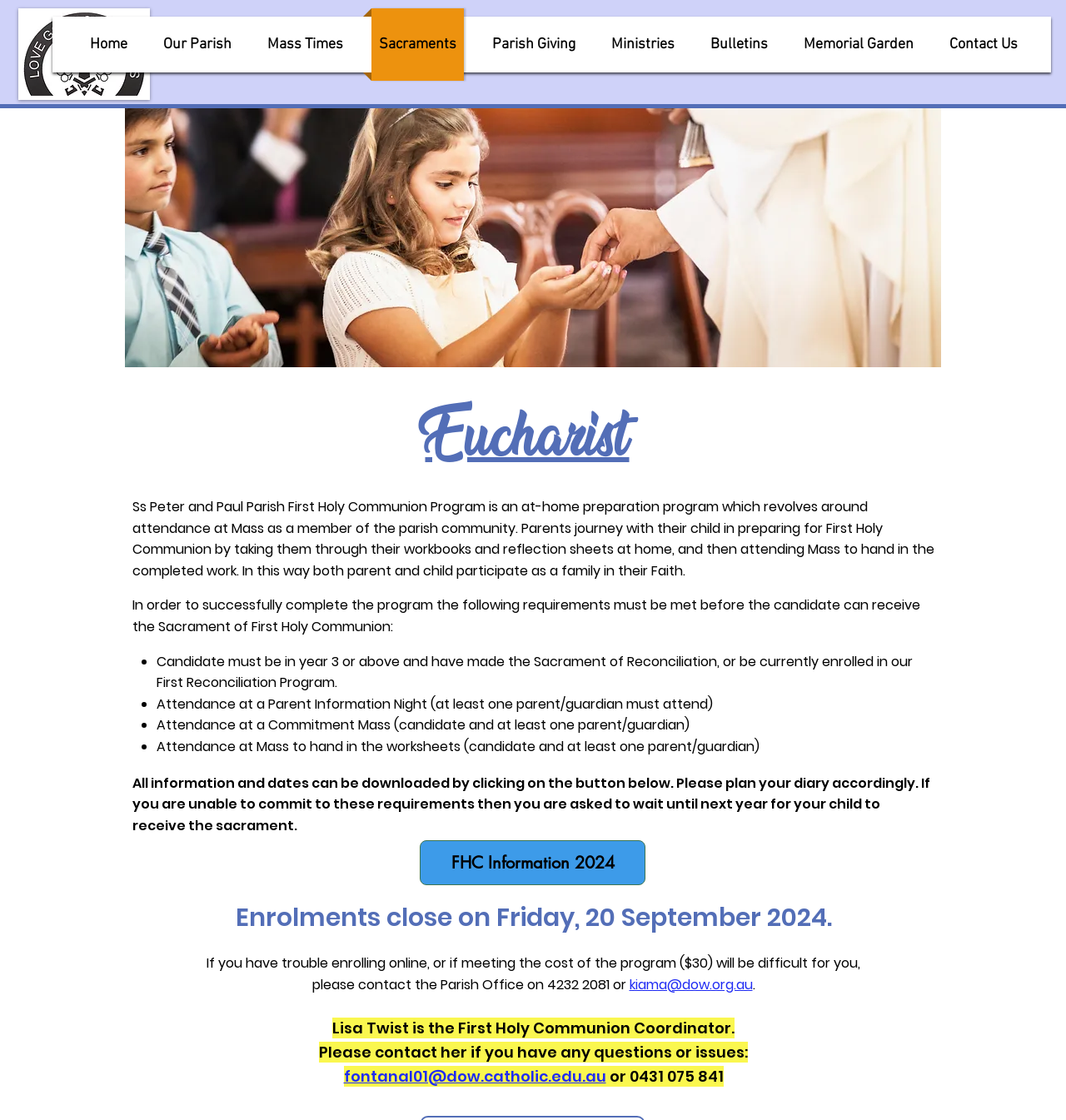Find the bounding box of the web element that fits this description: "Contact Us".

[0.876, 0.007, 0.97, 0.072]